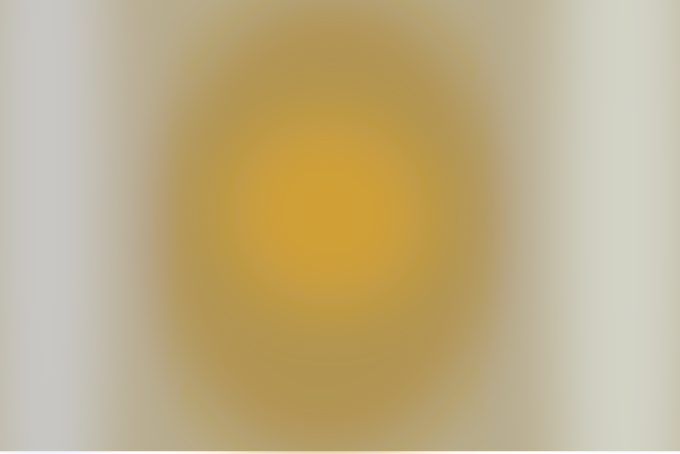Present an elaborate depiction of the scene captured in the image.

The image captures a visually appealing and creamy Alfredo sauce, a key component in making delicious TikTok spaghetti. This rich sauce, characterized by its smooth, buttery texture and golden hue, is essential for tossing with cooked spaghetti. The process of creating this sauce involves melting butter, adding minced garlic and heavy cream, and incorporating shredded Parmesan cheese for that classic creamy flavor. Ideal for layering in a baked pasta dish, this Alfredo sauce enhances the overall taste and presentation of the final meal. Perfect for indulging in a comforting pasta dish, it pairs beautifully with the flavors of meat sauce and garnishing ingredients. Enjoy this delightful sauce as part of your culinary adventure!